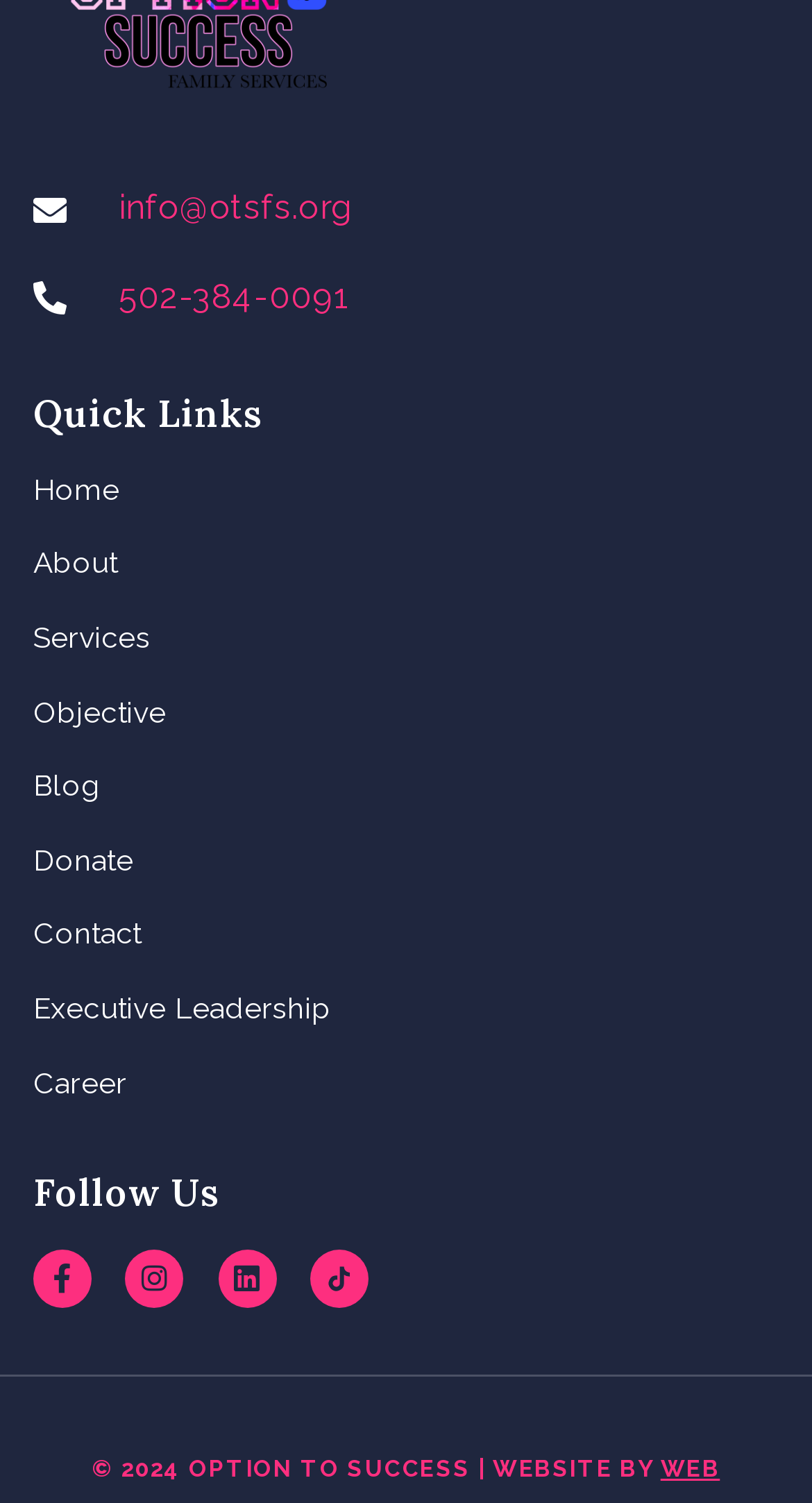What is the email address on the webpage?
Look at the image and respond to the question as thoroughly as possible.

I found the email address by looking at the link elements at the top of the webpage, and the first one is 'info@otsfs.org'.